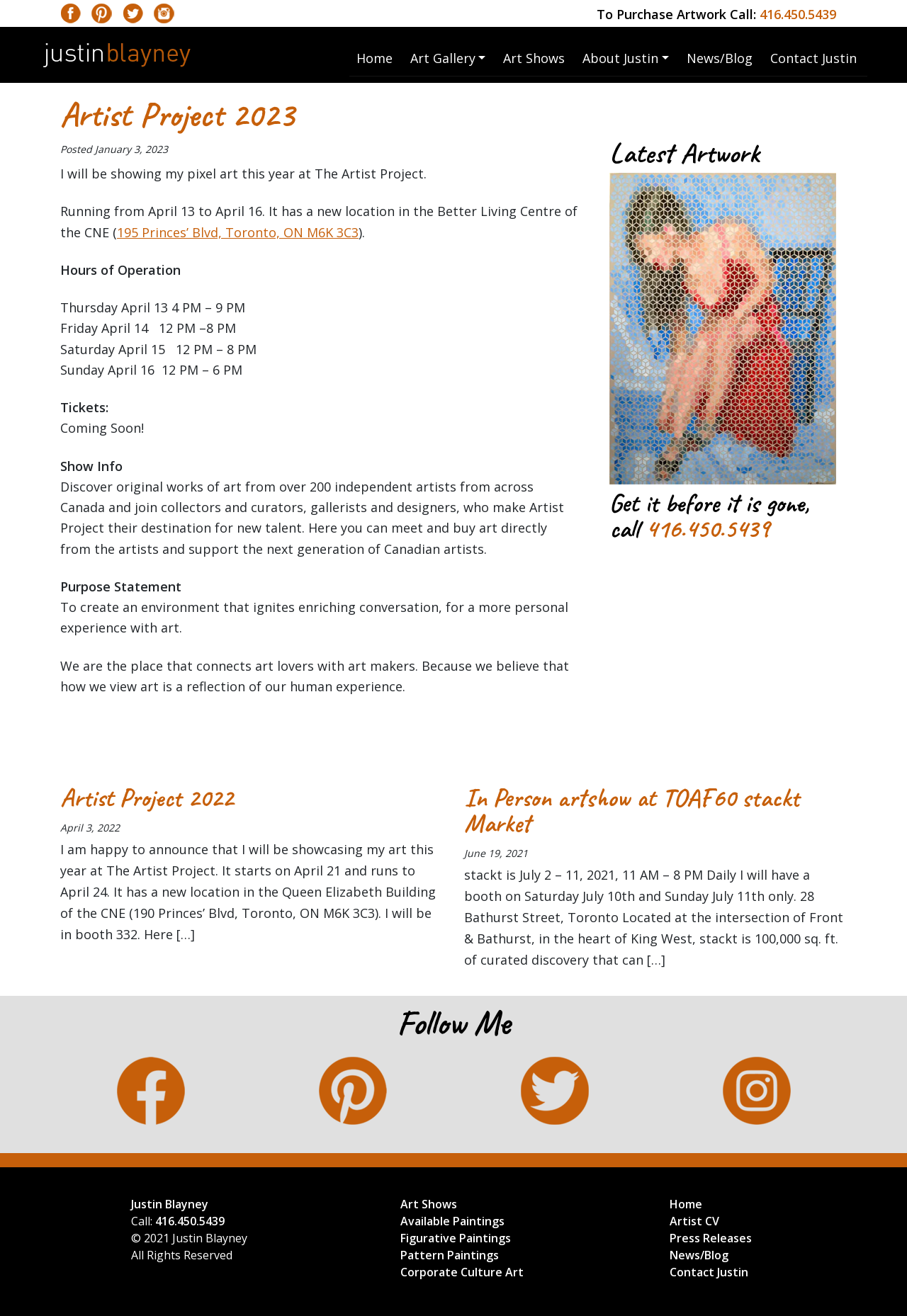Using the webpage screenshot, locate the HTML element that fits the following description and provide its bounding box: "Art Shows".

[0.441, 0.909, 0.504, 0.921]